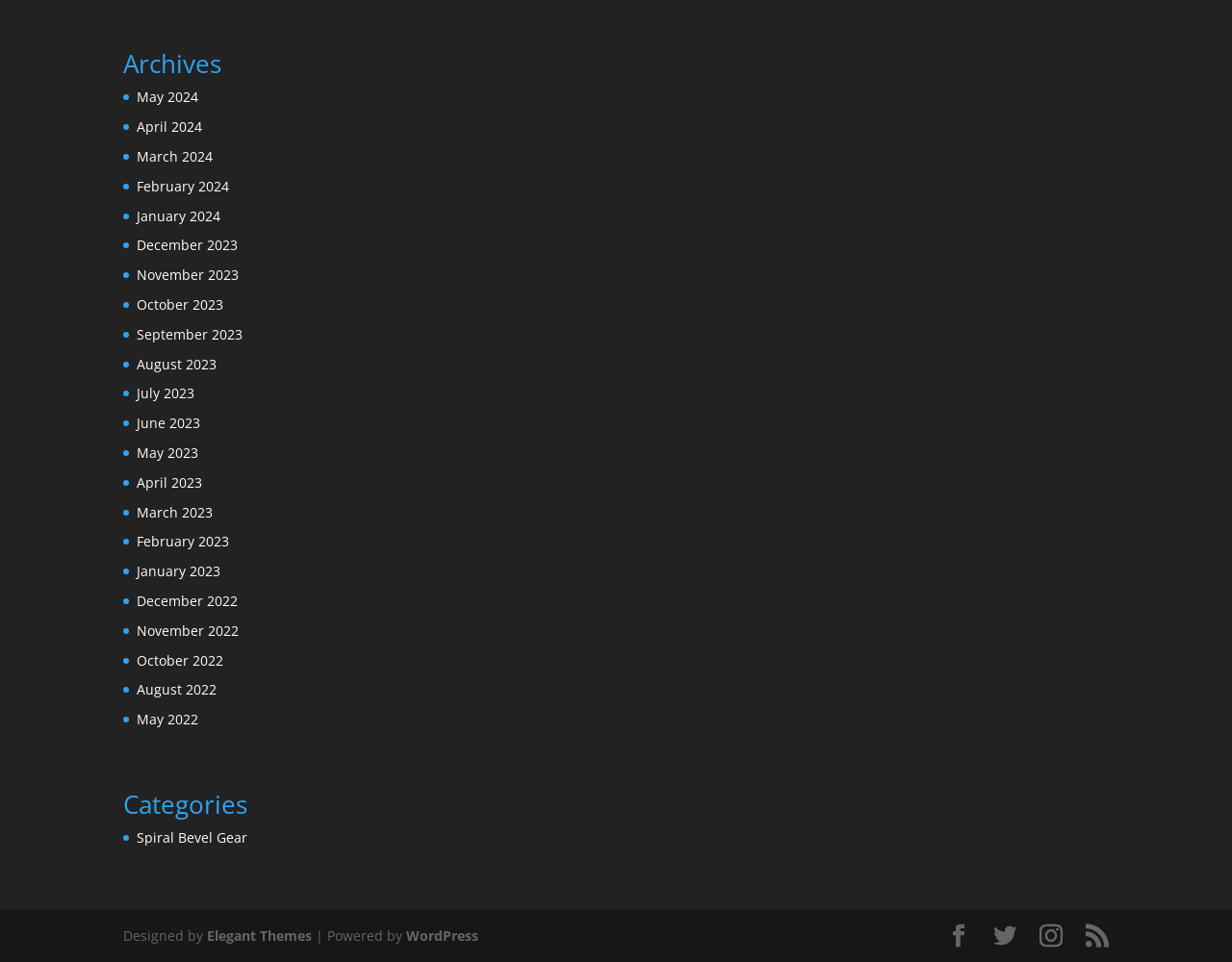What is the most recent month listed in the archives?
Please answer the question with as much detail and depth as you can.

I looked at the list of links under the 'Archives' heading and found that the most recent month listed is 'May 2024'.